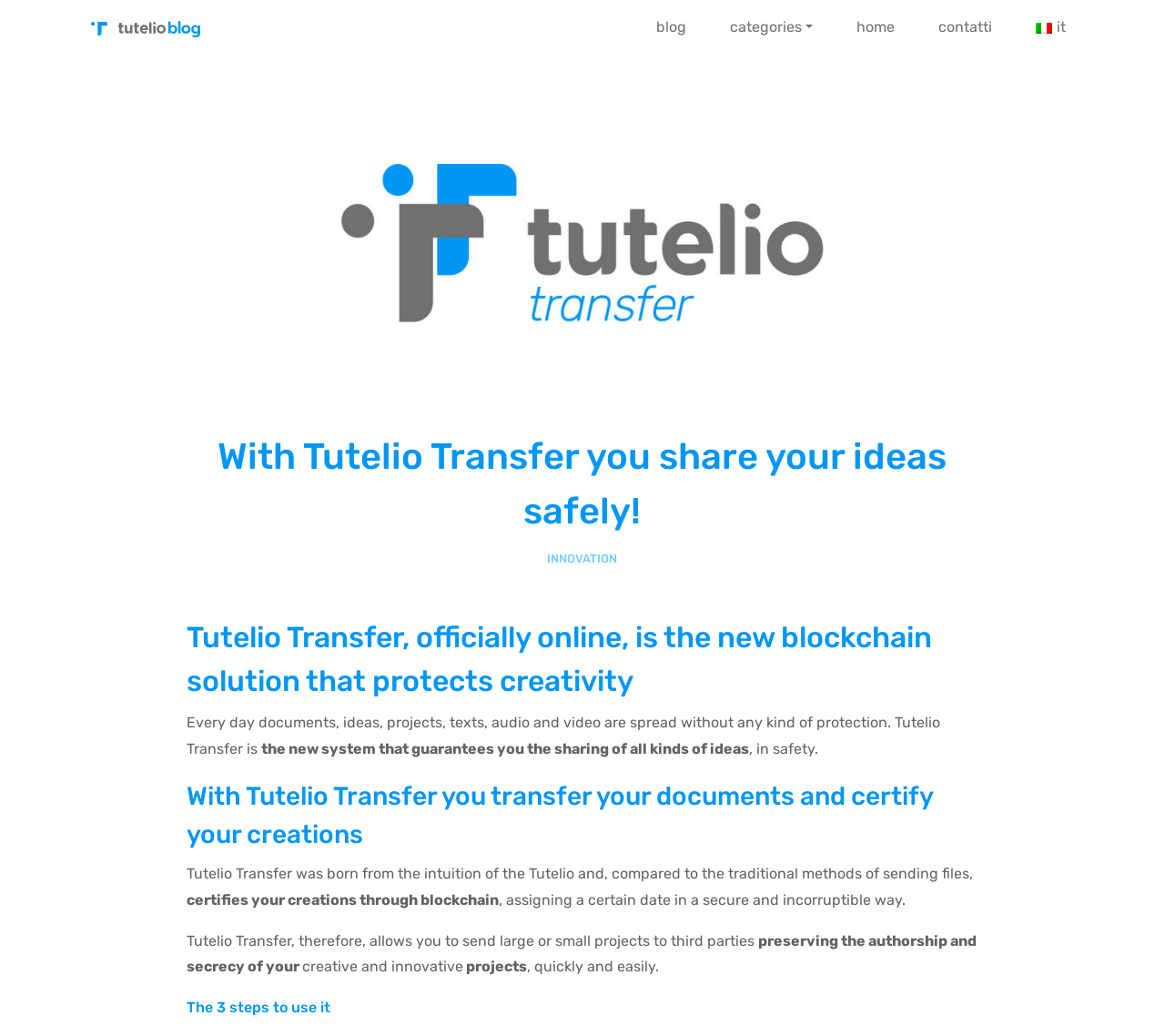Identify the bounding box coordinates for the UI element mentioned here: "Blog". Provide the coordinates as four float values between 0 and 1, i.e., [left, top, right, bottom].

[0.544, 0.007, 0.608, 0.046]